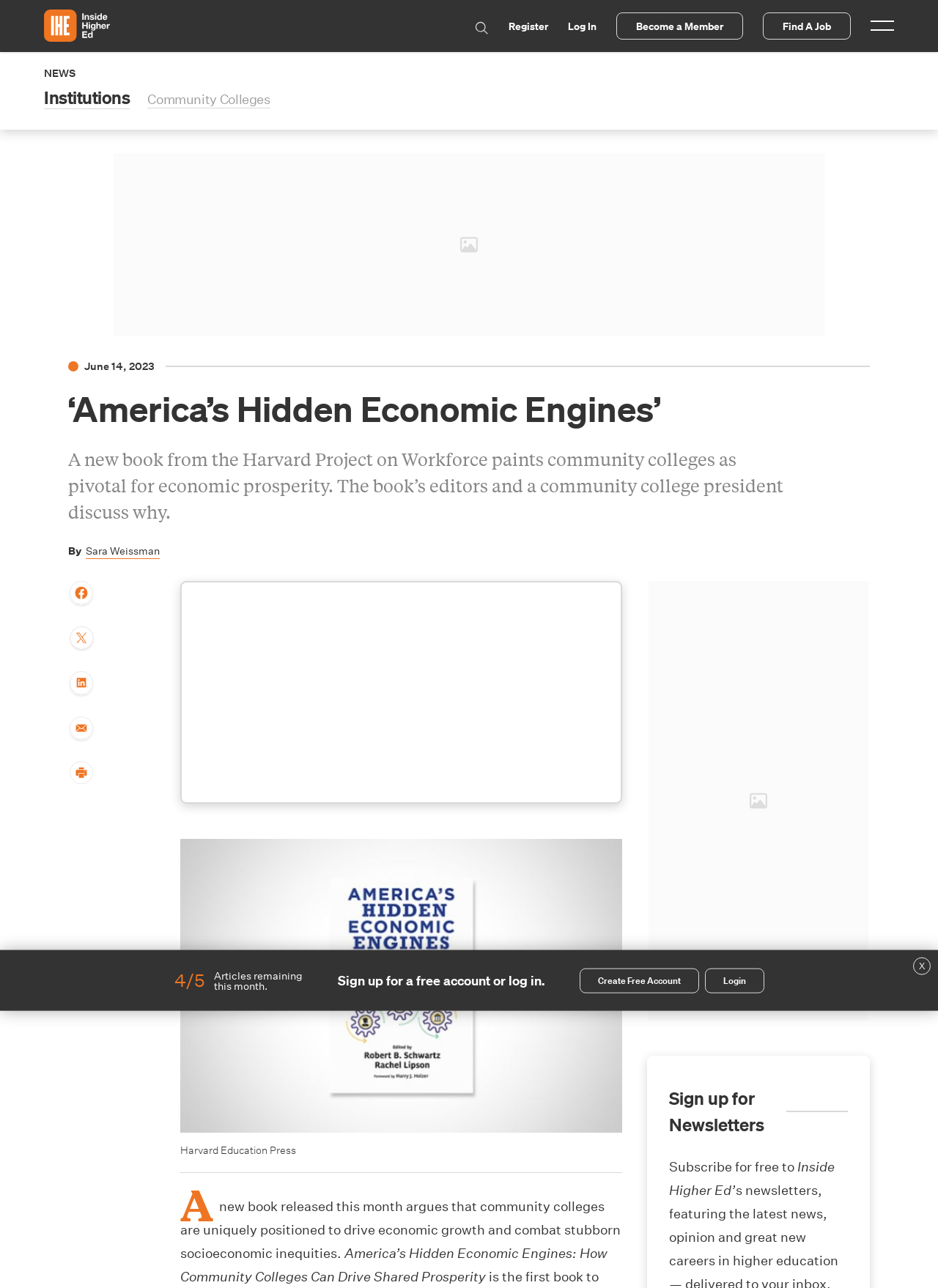Please determine the bounding box coordinates for the element with the description: "title="Home"".

[0.047, 0.007, 0.117, 0.033]